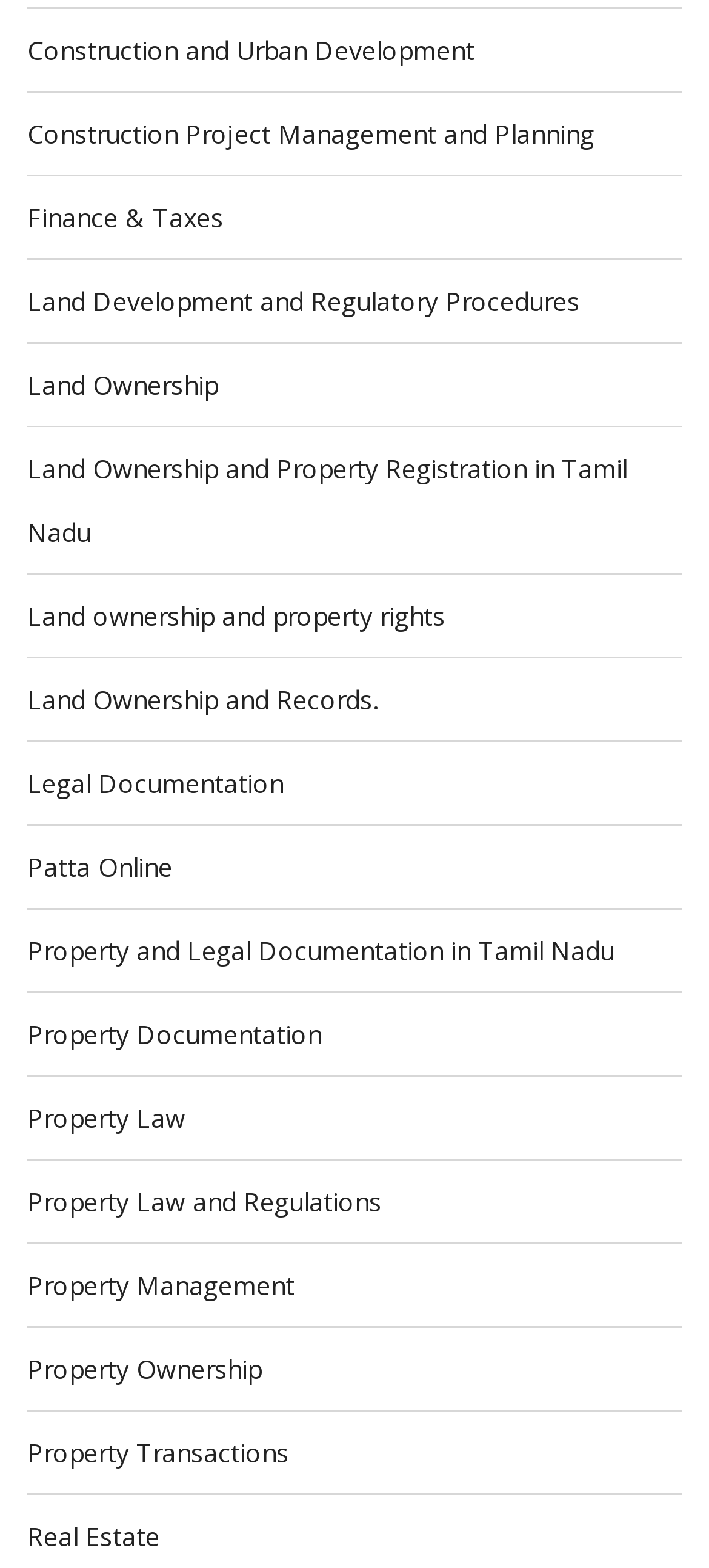Pinpoint the bounding box coordinates of the element you need to click to execute the following instruction: "Explore Property Law and Regulations". The bounding box should be represented by four float numbers between 0 and 1, in the format [left, top, right, bottom].

[0.038, 0.755, 0.538, 0.777]